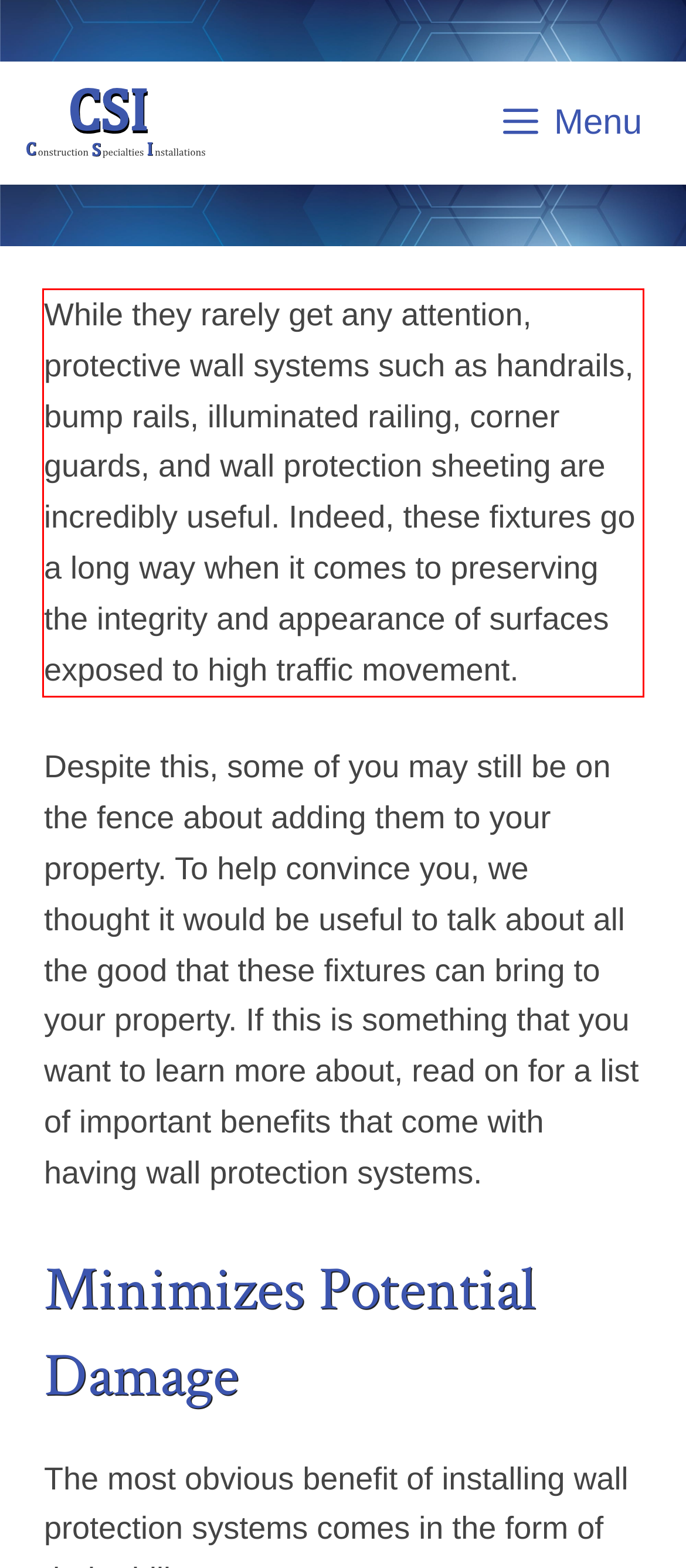You are given a screenshot of a webpage with a UI element highlighted by a red bounding box. Please perform OCR on the text content within this red bounding box.

While they rarely get any attention, protective wall systems such as handrails, bump rails, illuminated railing, corner guards, and wall protection sheeting are incredibly useful. Indeed, these fixtures go a long way when it comes to preserving the integrity and appearance of surfaces exposed to high traffic movement.